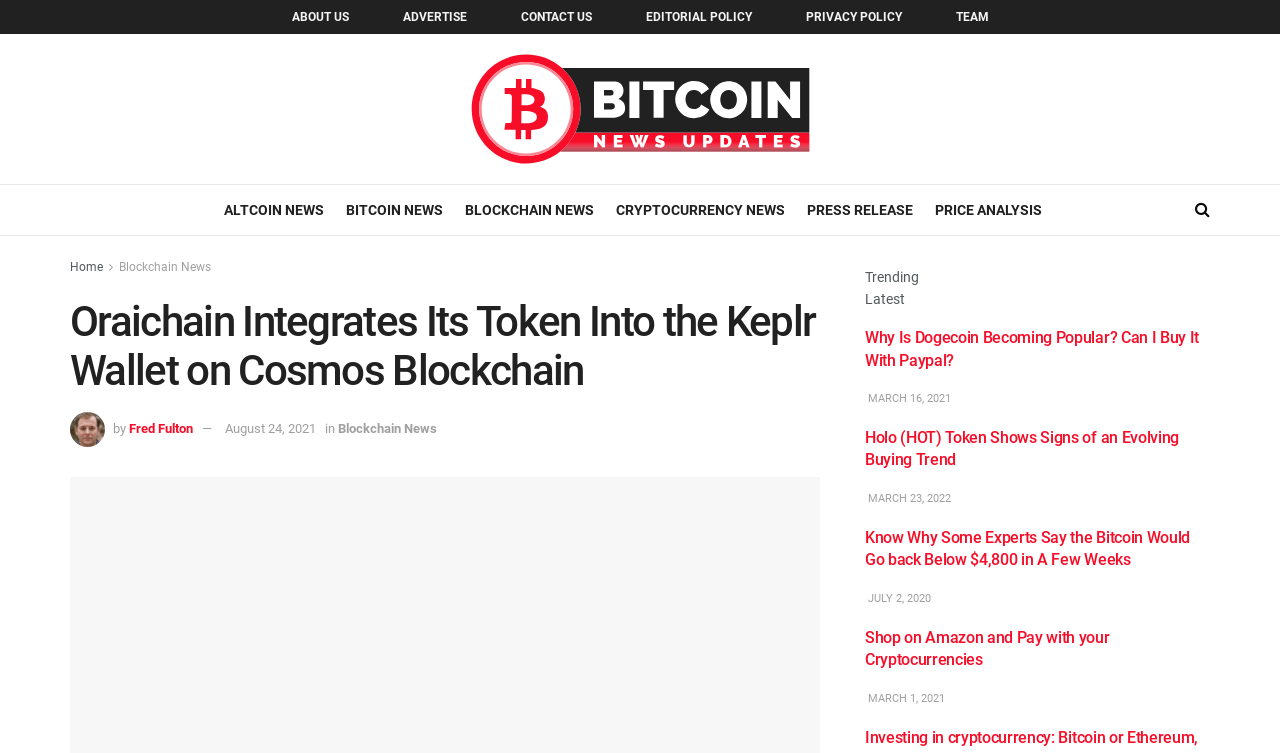Indicate the bounding box coordinates of the clickable region to achieve the following instruction: "Explore Bitcoin News Updates."

[0.367, 0.072, 0.633, 0.218]